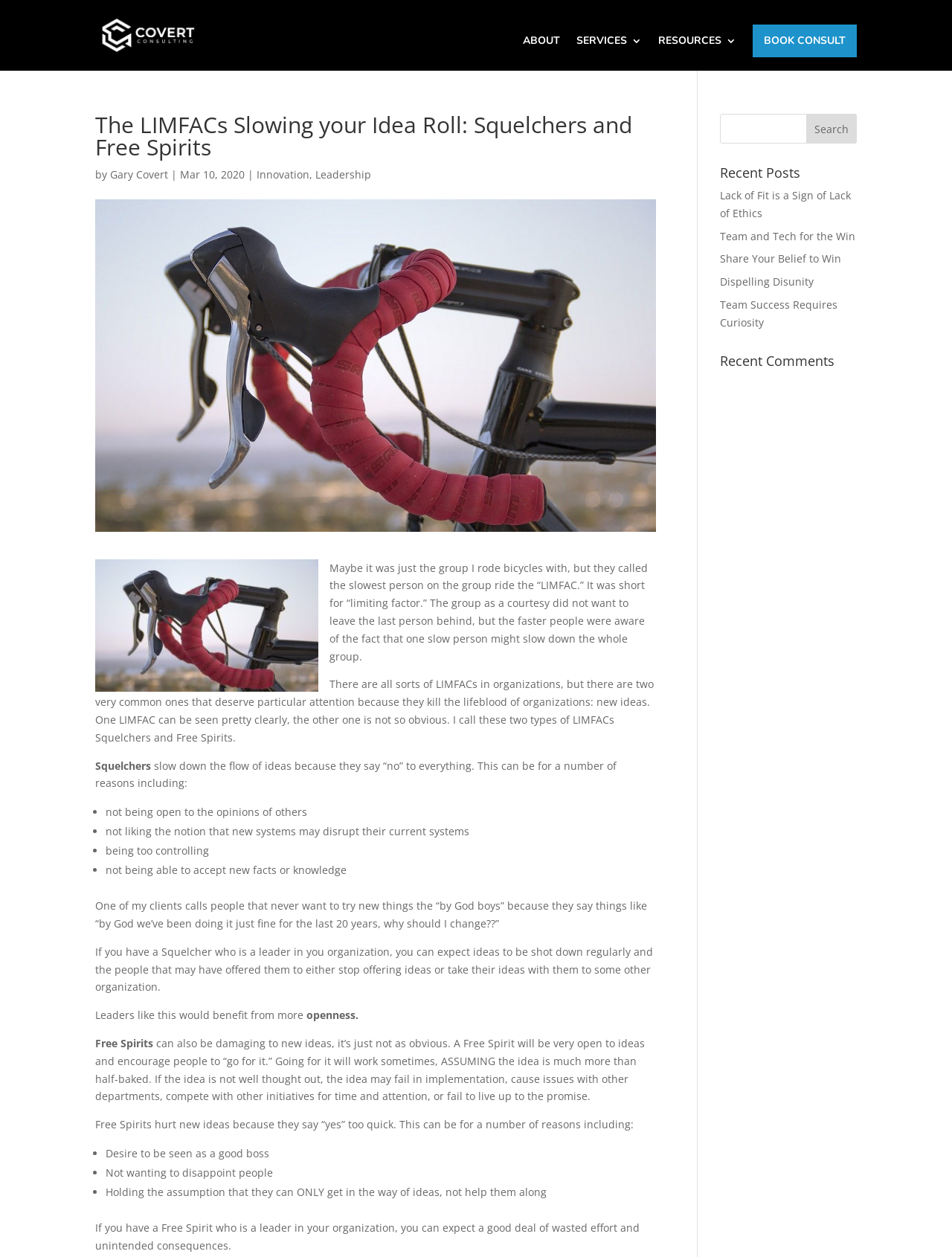Locate the bounding box coordinates of the element that should be clicked to fulfill the instruction: "Search for something".

[0.756, 0.091, 0.9, 0.114]